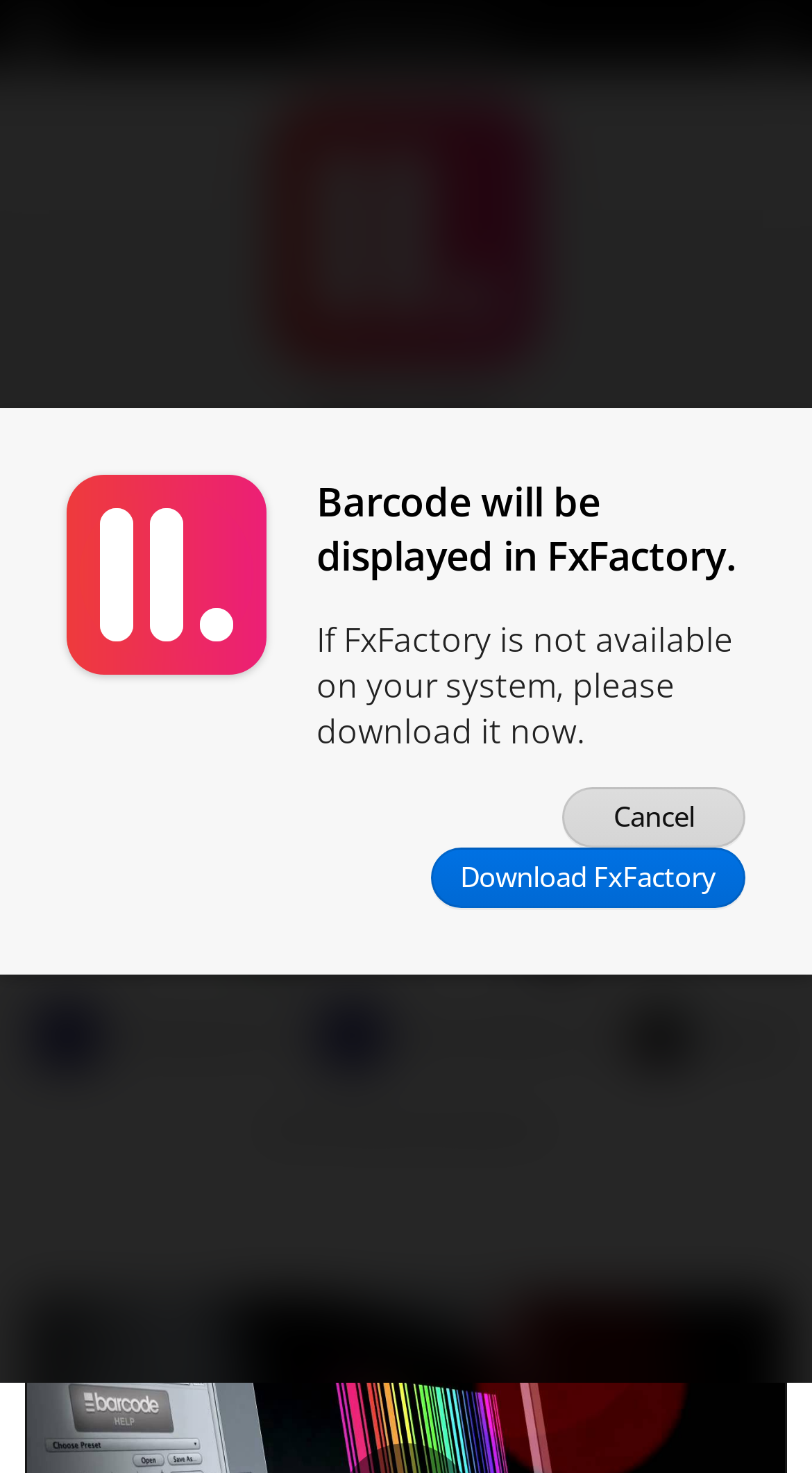Please locate the bounding box coordinates of the element that needs to be clicked to achieve the following instruction: "Get the free version of the barcode simulator". The coordinates should be four float numbers between 0 and 1, i.e., [left, top, right, bottom].

[0.218, 0.506, 0.782, 0.547]